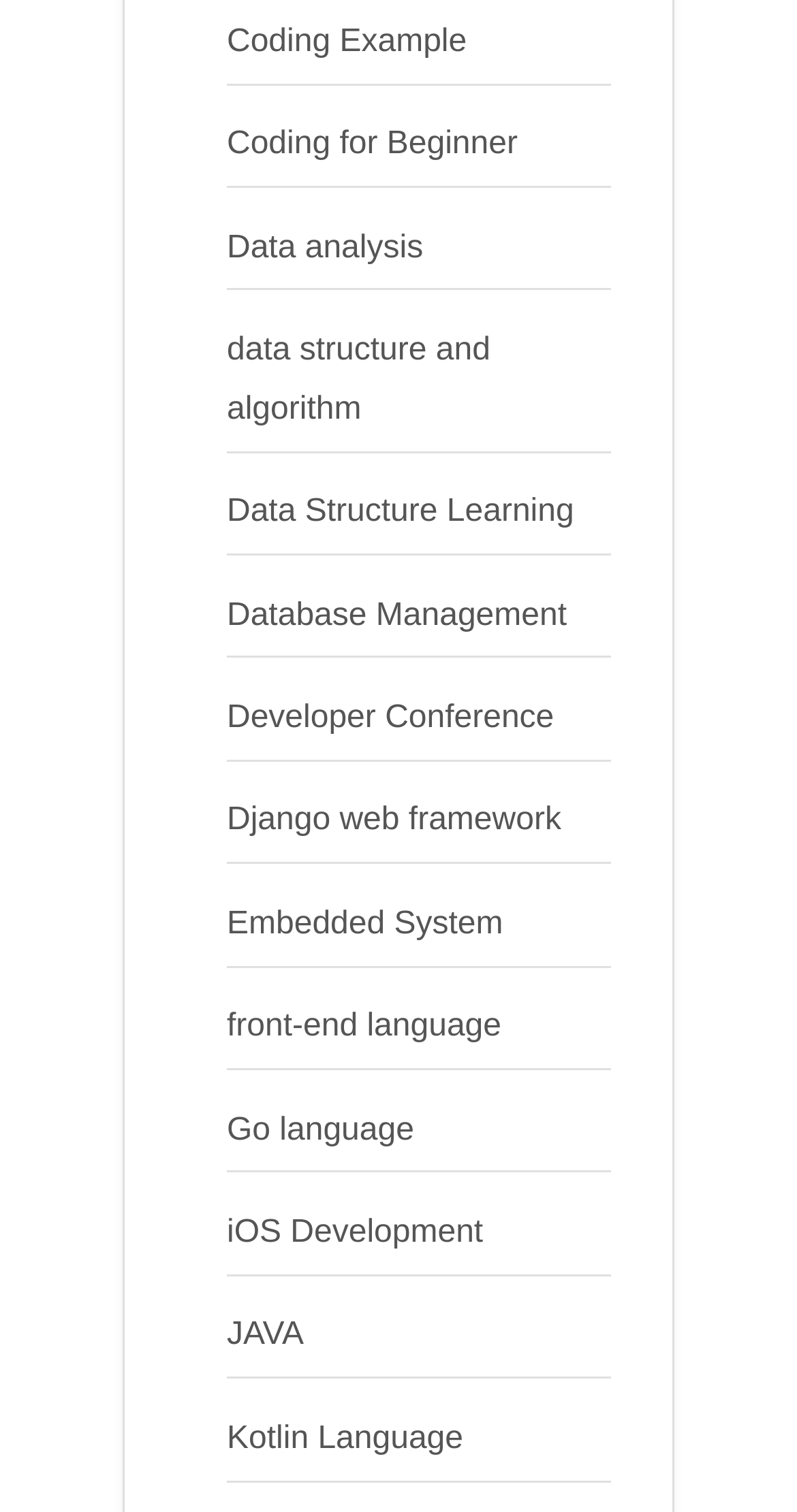Provide a one-word or brief phrase answer to the question:
Is the webpage focused on a specific area of coding?

No